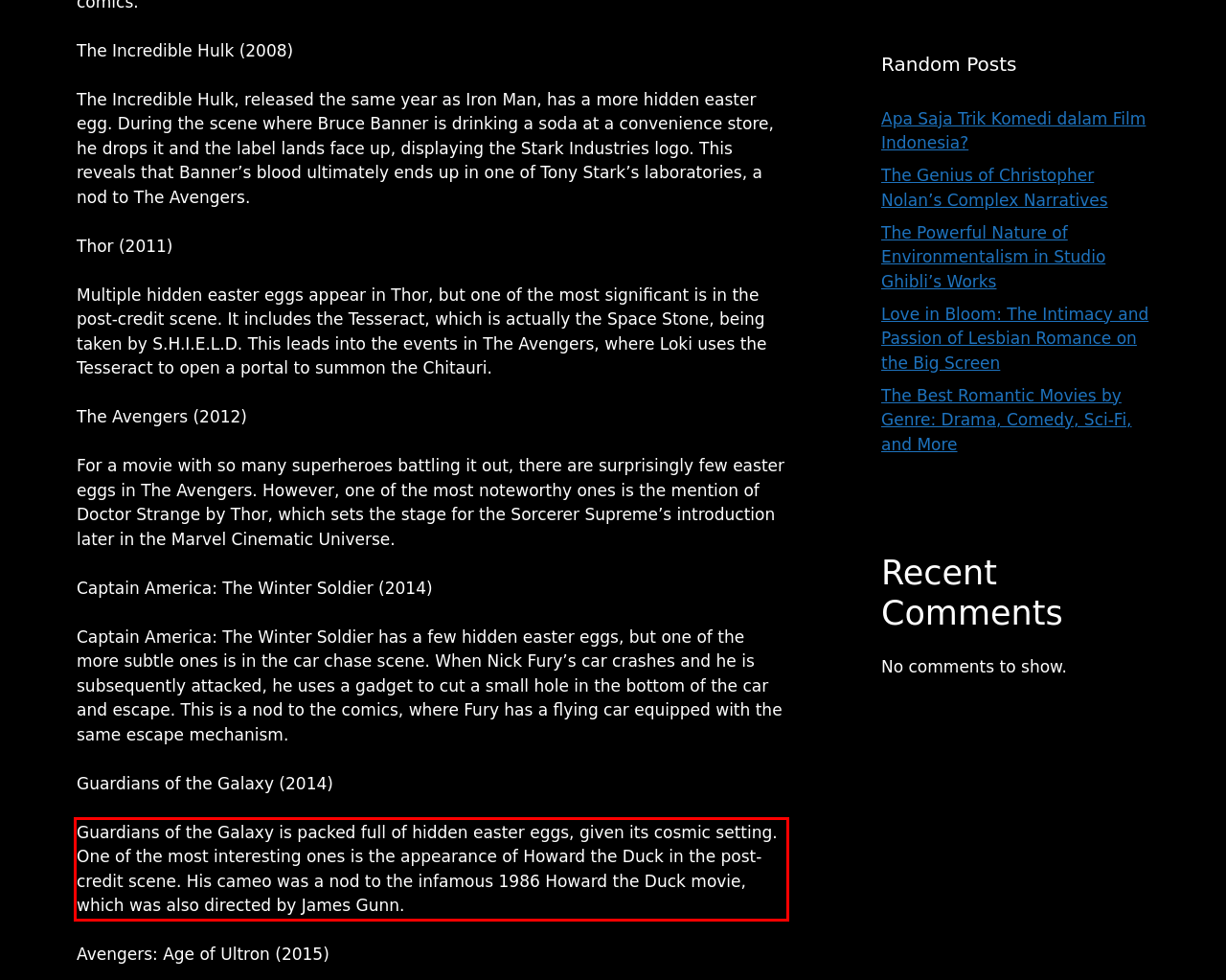Given a webpage screenshot, identify the text inside the red bounding box using OCR and extract it.

Guardians of the Galaxy is packed full of hidden easter eggs, given its cosmic setting. One of the most interesting ones is the appearance of Howard the Duck in the post-credit scene. His cameo was a nod to the infamous 1986 Howard the Duck movie, which was also directed by James Gunn.